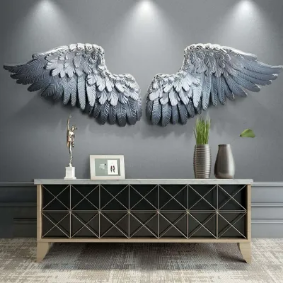Answer with a single word or phrase: 
What type of design is showcased in the image?

Modern interior design